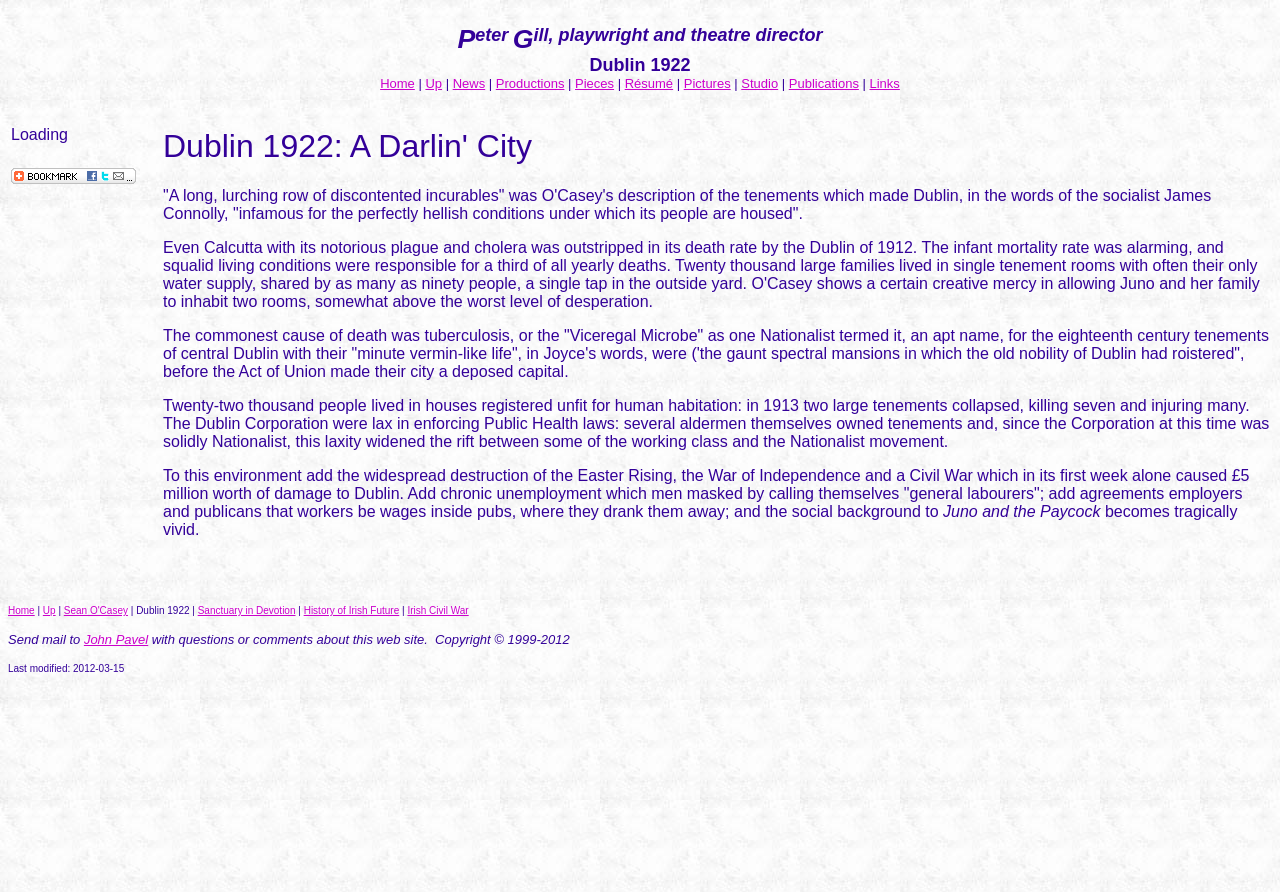Answer the following inquiry with a single word or phrase:
What is the last modified date of the webpage?

2012-03-15